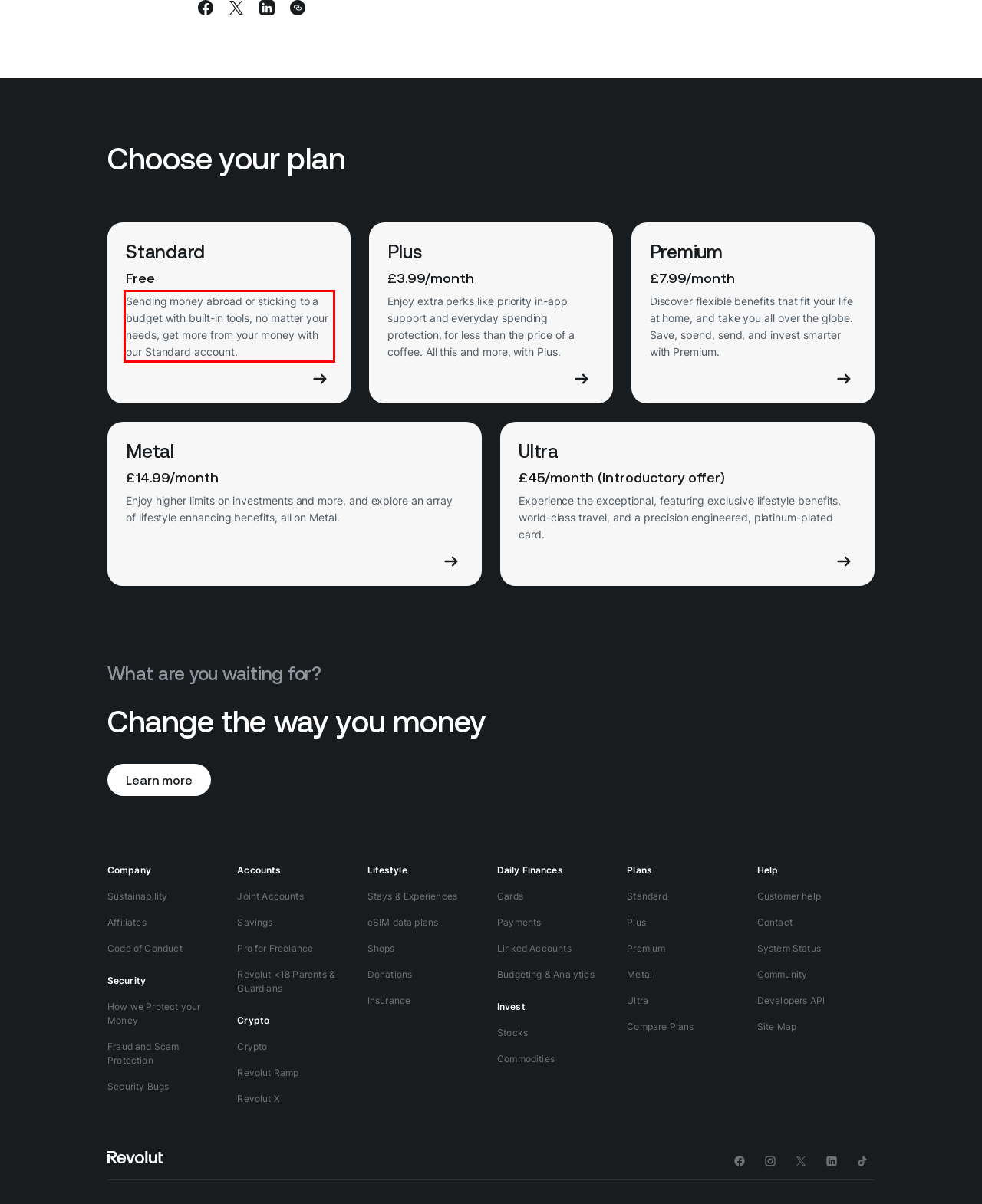Please identify and extract the text from the UI element that is surrounded by a red bounding box in the provided webpage screenshot.

Sending money abroad or sticking to a budget with built-in tools, no matter your needs, get more from your money with our Standard account.